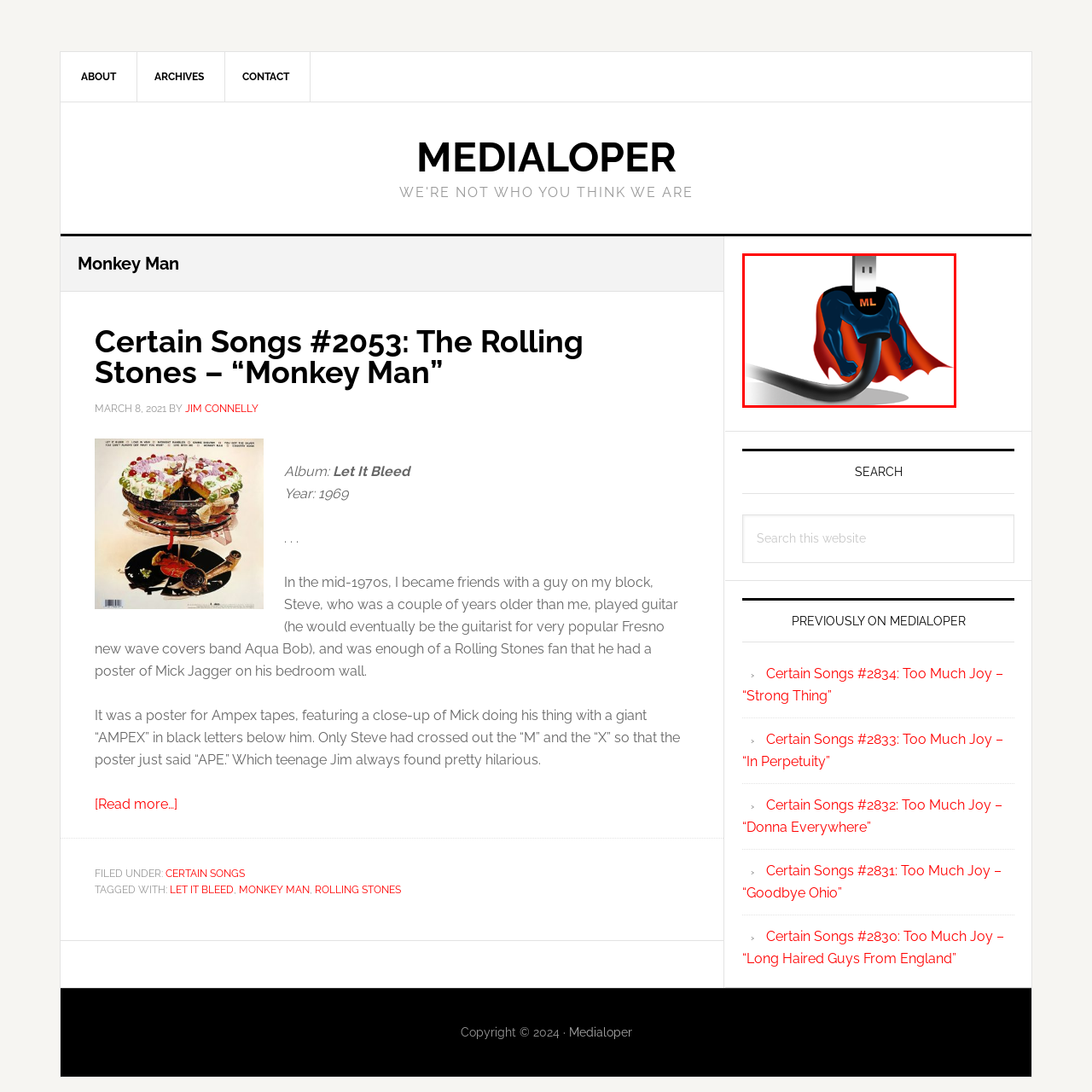What does the flowing cape signify? View the image inside the red bounding box and respond with a concise one-word or short-phrase answer.

Power and speed